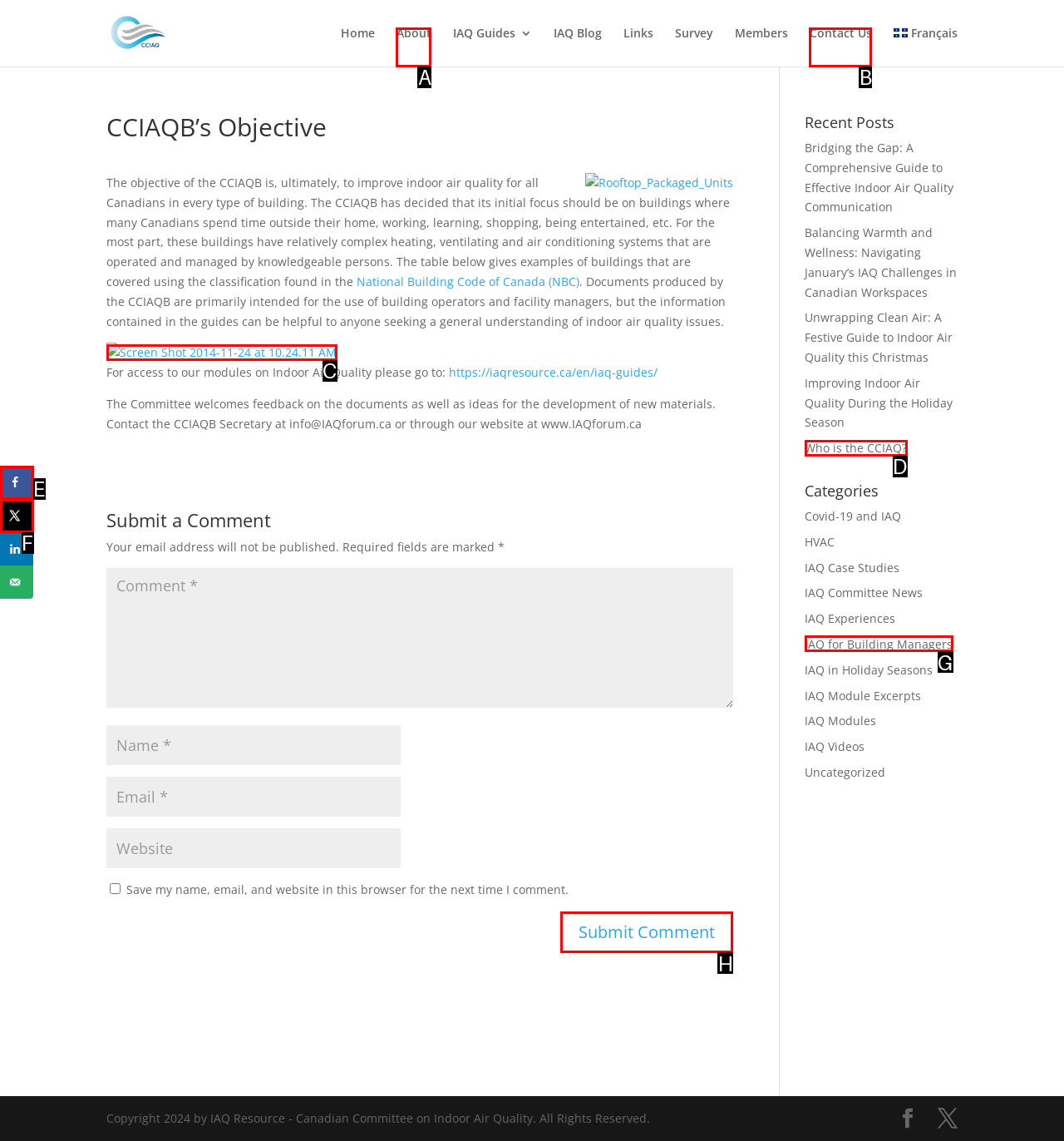Determine which HTML element I should select to execute the task: Submit a comment
Reply with the corresponding option's letter from the given choices directly.

H